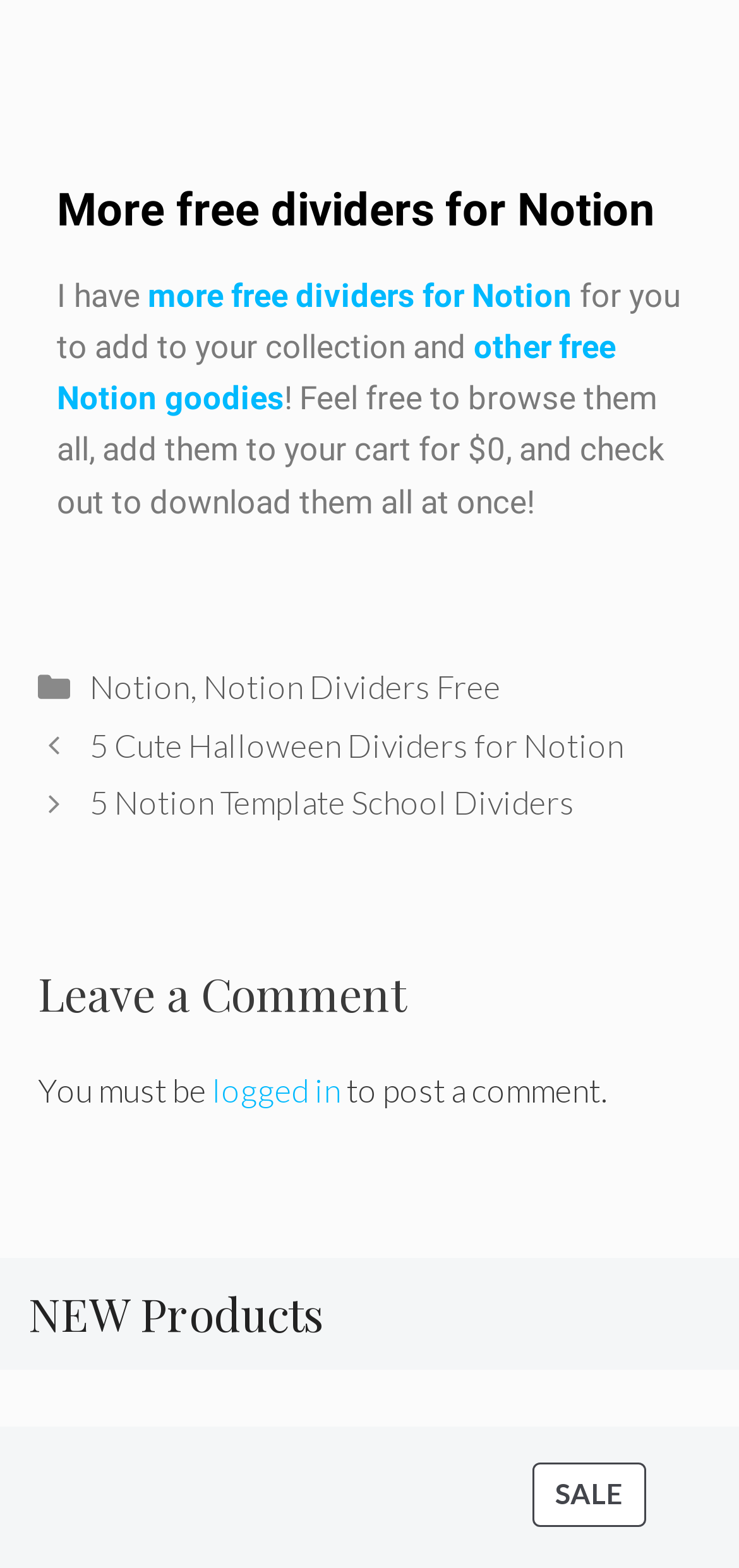Extract the bounding box coordinates for the UI element described as: "Notion Dividers Free".

[0.271, 0.513, 0.669, 0.536]